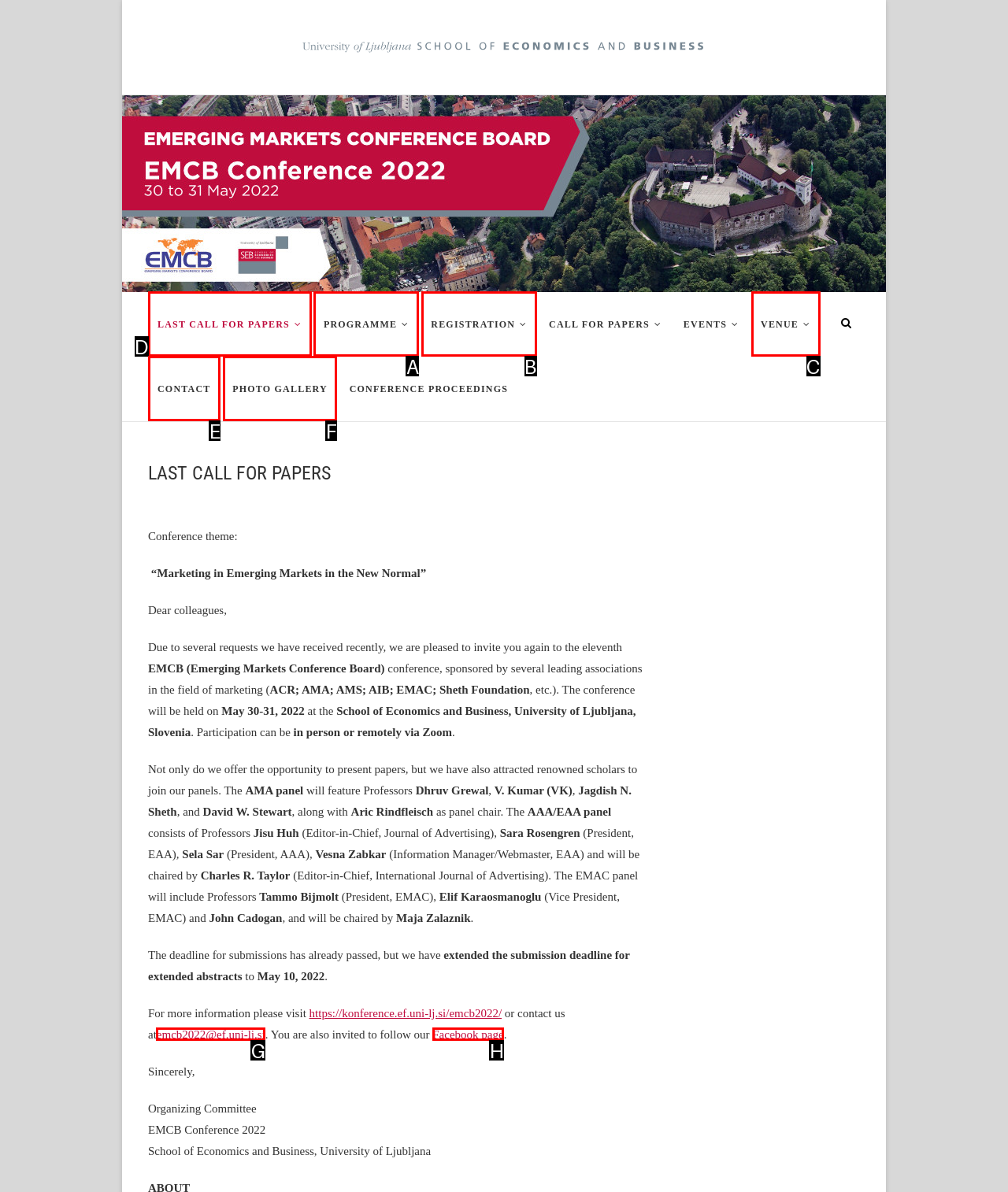Choose the HTML element you need to click to achieve the following task: Click on the 'LAST CALL FOR PAPERS' link
Respond with the letter of the selected option from the given choices directly.

D